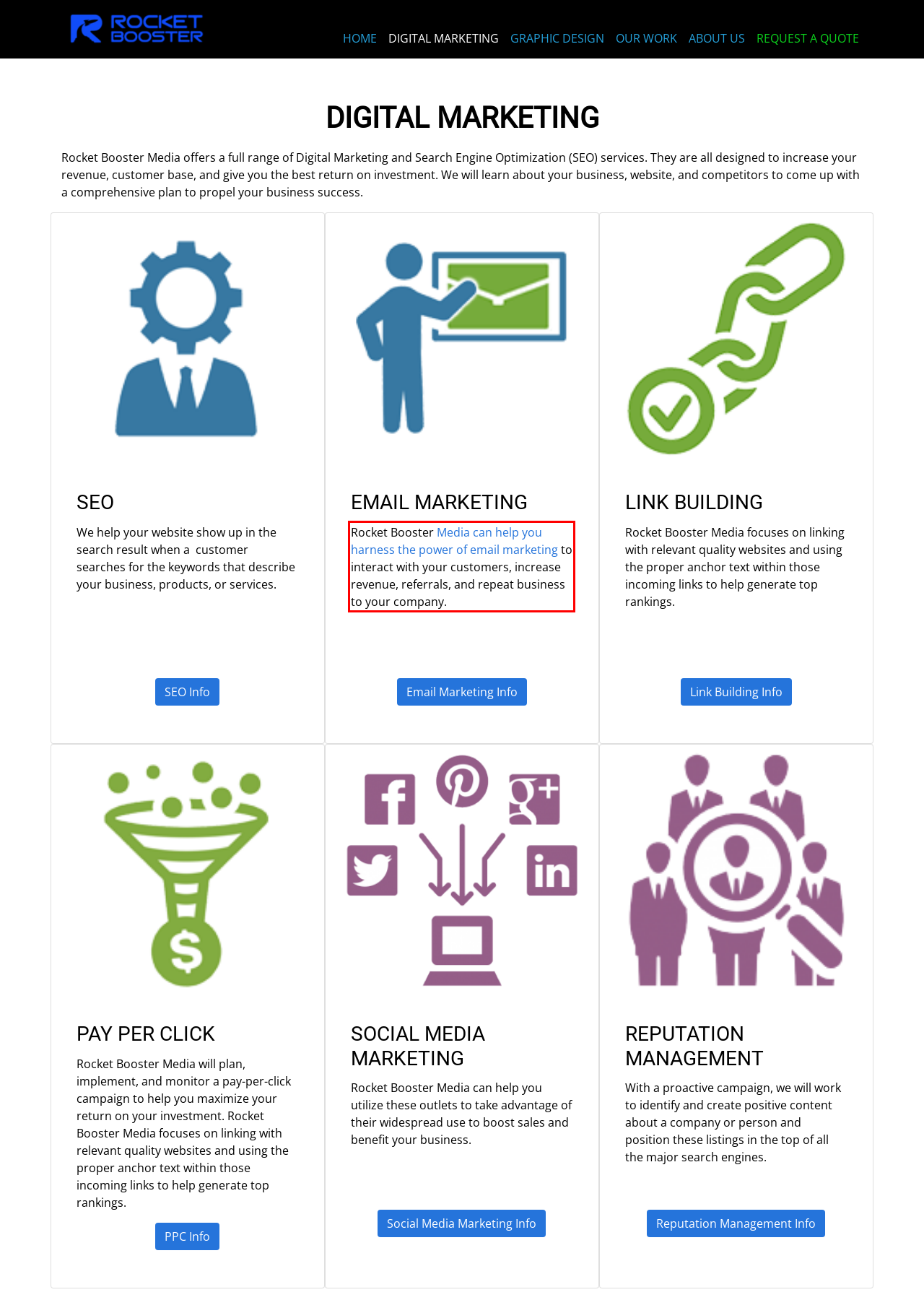Identify the red bounding box in the webpage screenshot and perform OCR to generate the text content enclosed.

Rocket Booster Media can help you harness the power of email marketing to interact with your customers, increase revenue, referrals, and repeat business to your company.